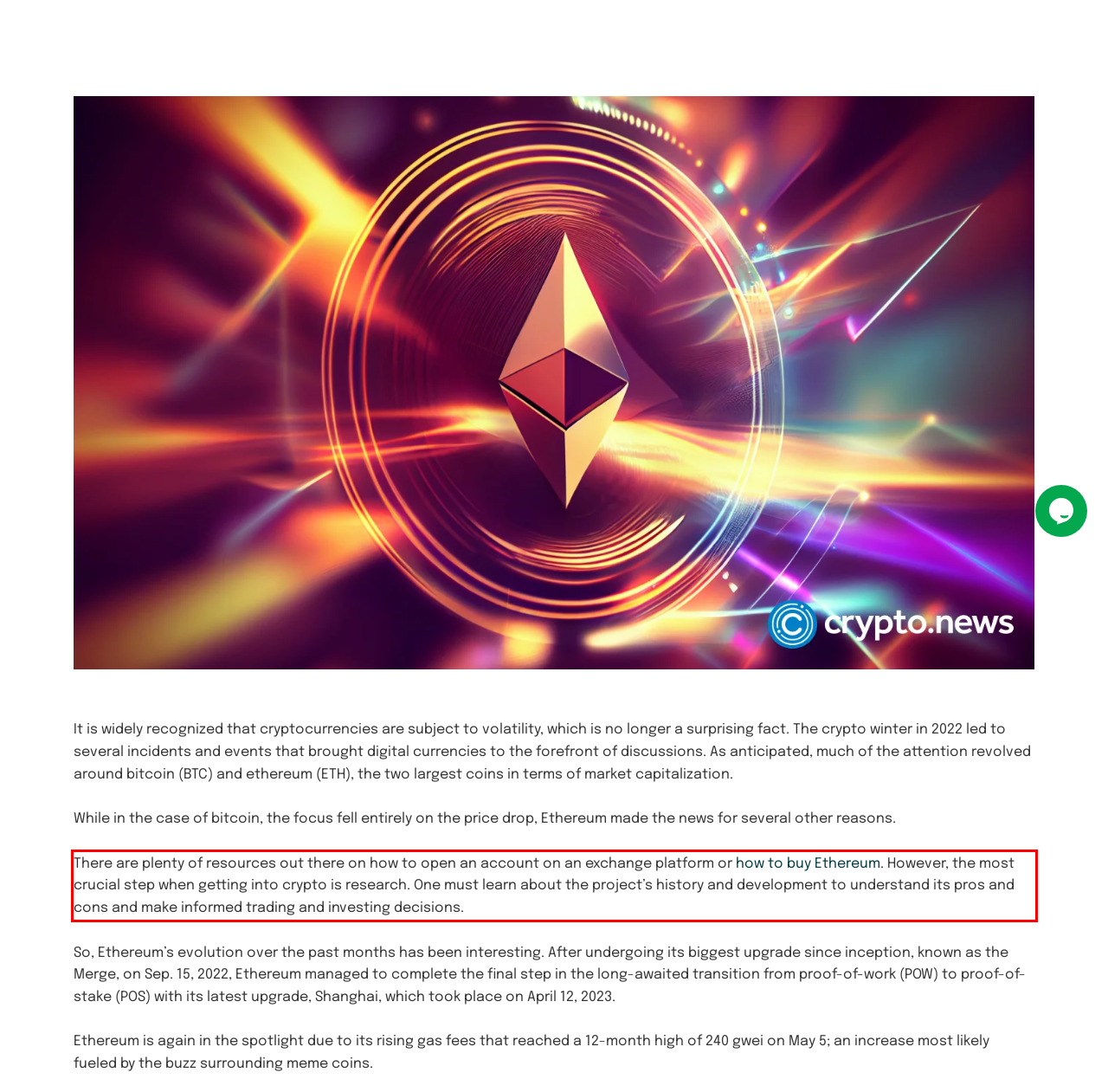Please examine the webpage screenshot containing a red bounding box and use OCR to recognize and output the text inside the red bounding box.

There are plenty of resources out there on how to open an account on an exchange platform or how to buy Ethereum. However, the most crucial step when getting into crypto is research. One must learn about the project’s history and development to understand its pros and cons and make informed trading and investing decisions.